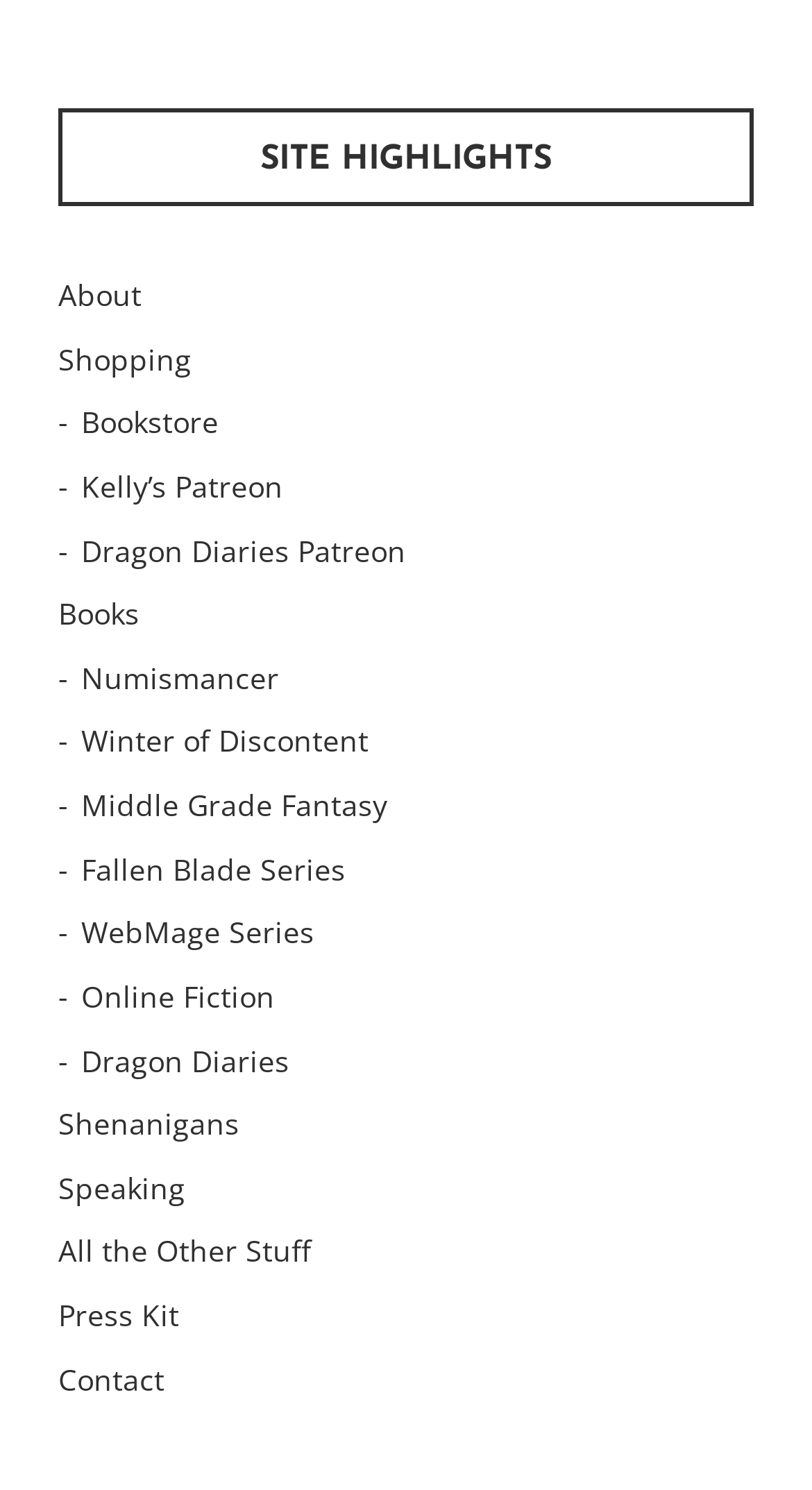Identify the bounding box coordinates of the clickable region necessary to fulfill the following instruction: "check out Kelly’s Patreon". The bounding box coordinates should be four float numbers between 0 and 1, i.e., [left, top, right, bottom].

[0.1, 0.313, 0.349, 0.339]